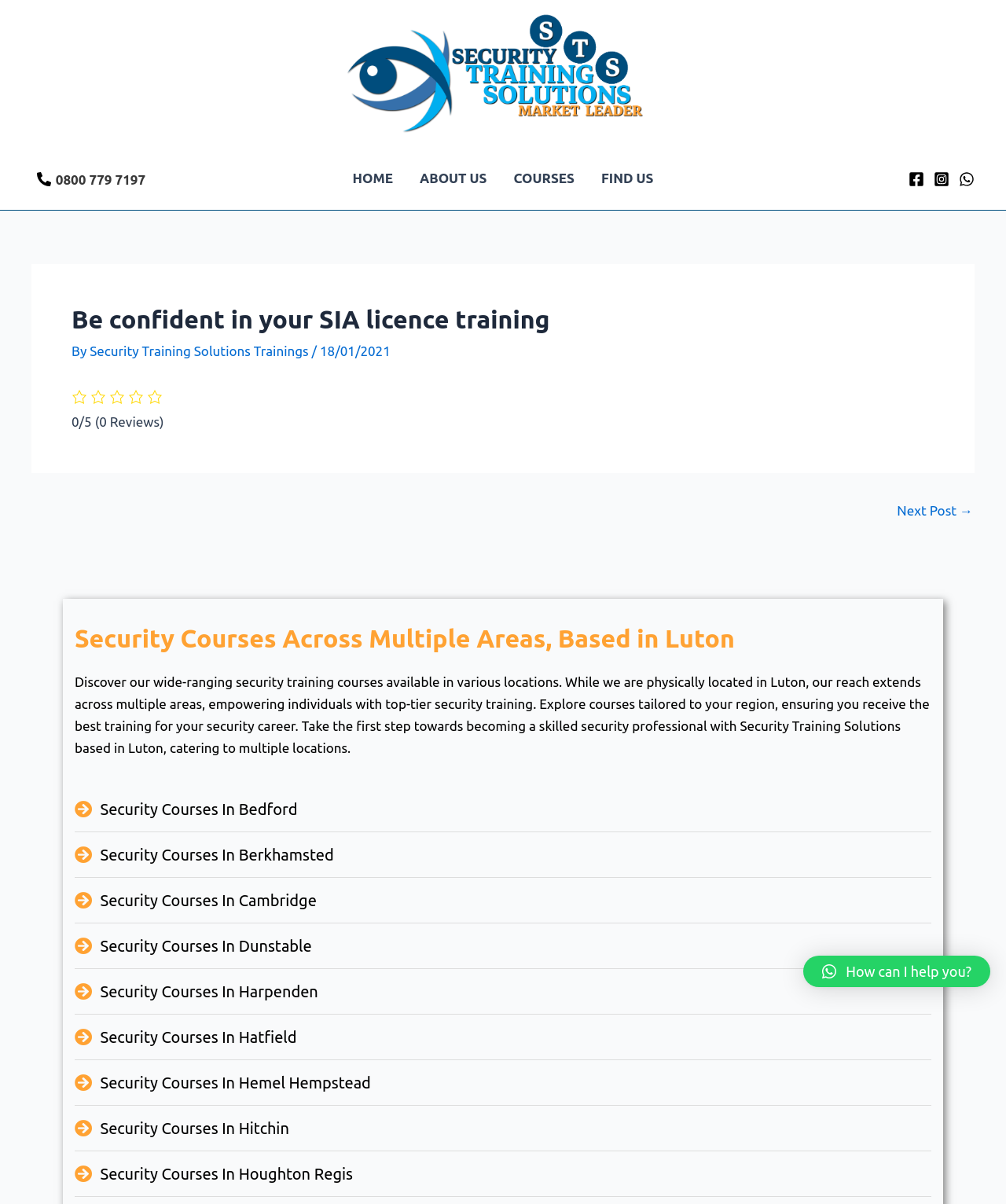Write an exhaustive caption that covers the webpage's main aspects.

This webpage is about Security Training Solutions, a company that provides SIA licence training. At the top left corner, there is a logo and a phone number "0800 779 7197" with a small icon. Below the logo, there is a navigation menu with links to "HOME", "ABOUT US", "COURSES", and "FIND US". 

On the top right corner, there are three social media links: Facebook, Instagram, and WhatsApp, each represented by an icon. 

The main content of the webpage is an article with a heading "Be confident in your SIA licence training" and a subheading "By Security Training Solutions Trainings" with a date "18/01/2021". Below the heading, there is a rating "0/5 (0 Reviews)". 

The article continues with a heading "Security Courses Across Multiple Areas, Based in Luton" and a paragraph describing the security training courses available in various locations. Below the paragraph, there are multiple links to security courses in different locations, including Bedford, Berkhamsted, Cambridge, and more. 

At the bottom of the page, there is a button with a question "How can I help you?" and a post navigation link to "Next Post →".